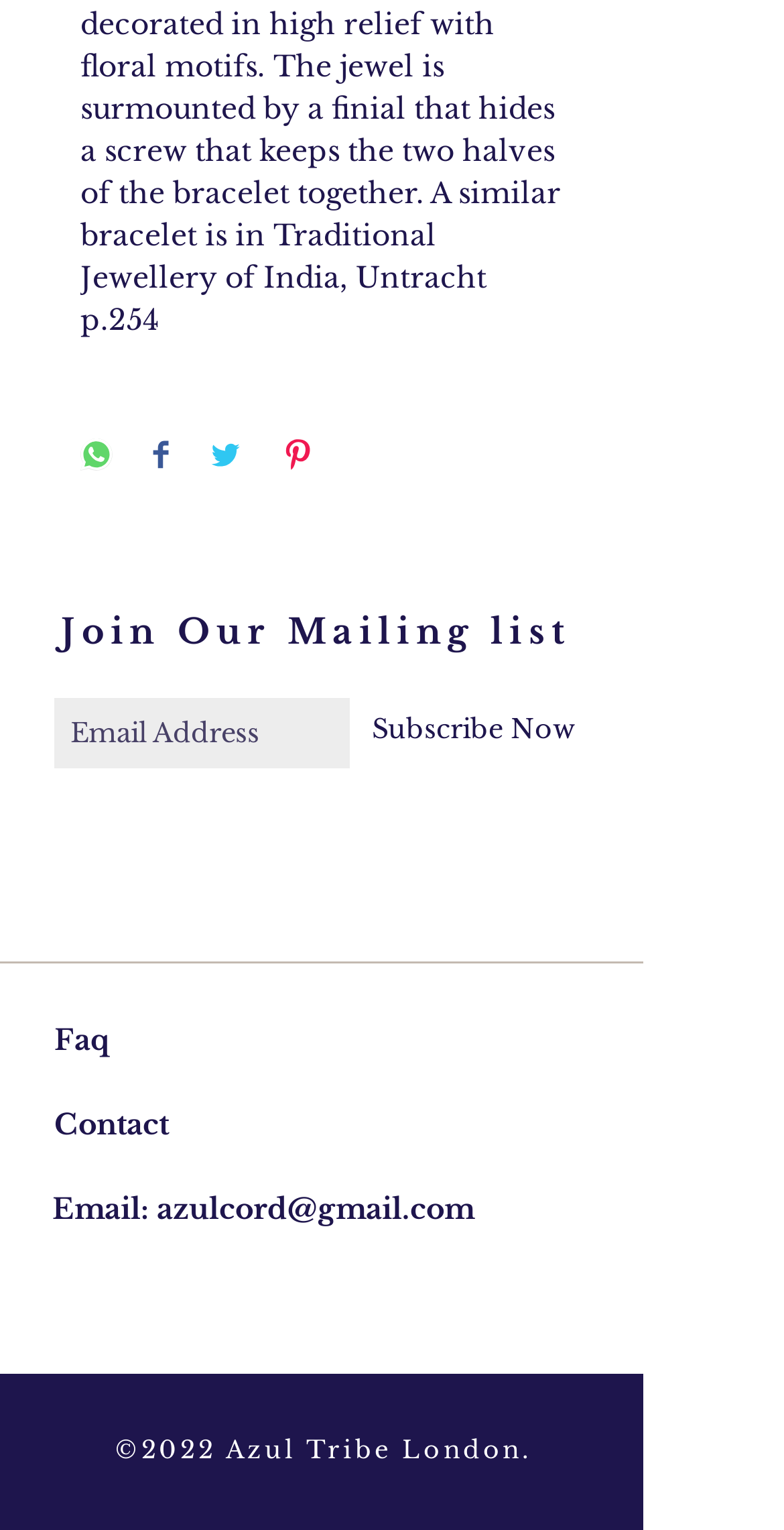Could you determine the bounding box coordinates of the clickable element to complete the instruction: "Share on WhatsApp"? Provide the coordinates as four float numbers between 0 and 1, i.e., [left, top, right, bottom].

[0.103, 0.286, 0.144, 0.311]